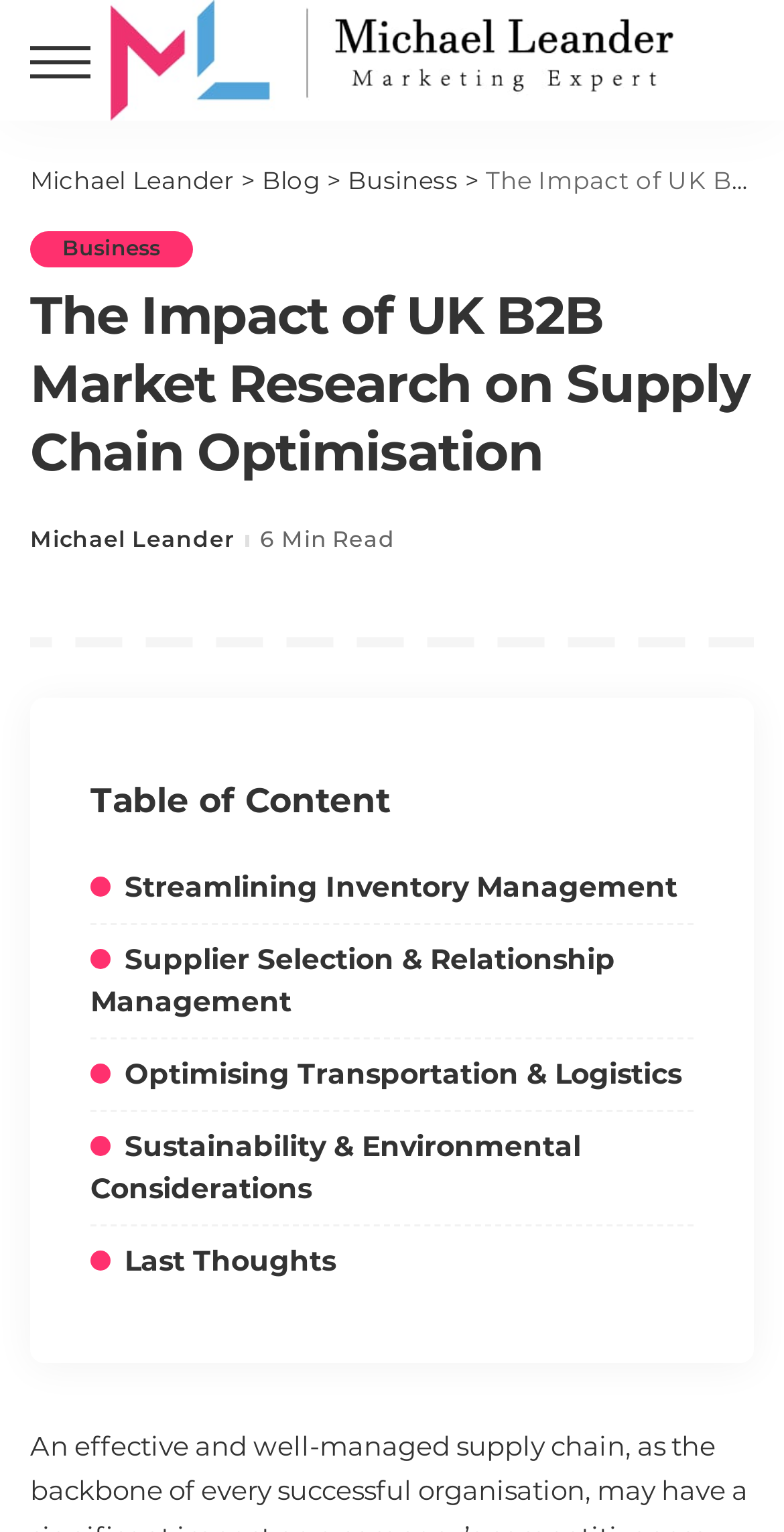Answer this question in one word or a short phrase: What is the main topic of the blog post?

Supply Chain Optimisation